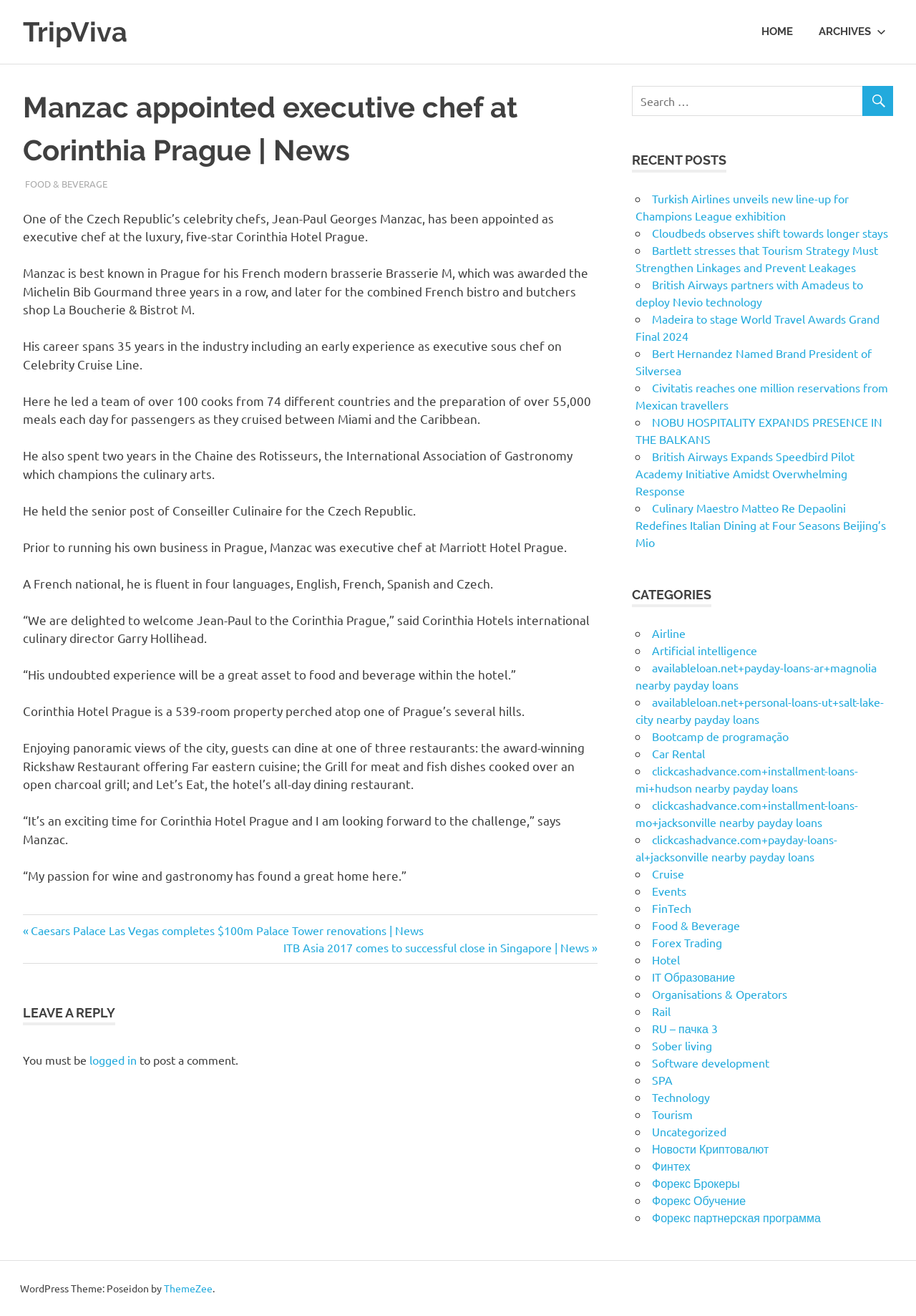Using the description "Food & Beverage", predict the bounding box of the relevant HTML element.

[0.027, 0.135, 0.117, 0.144]